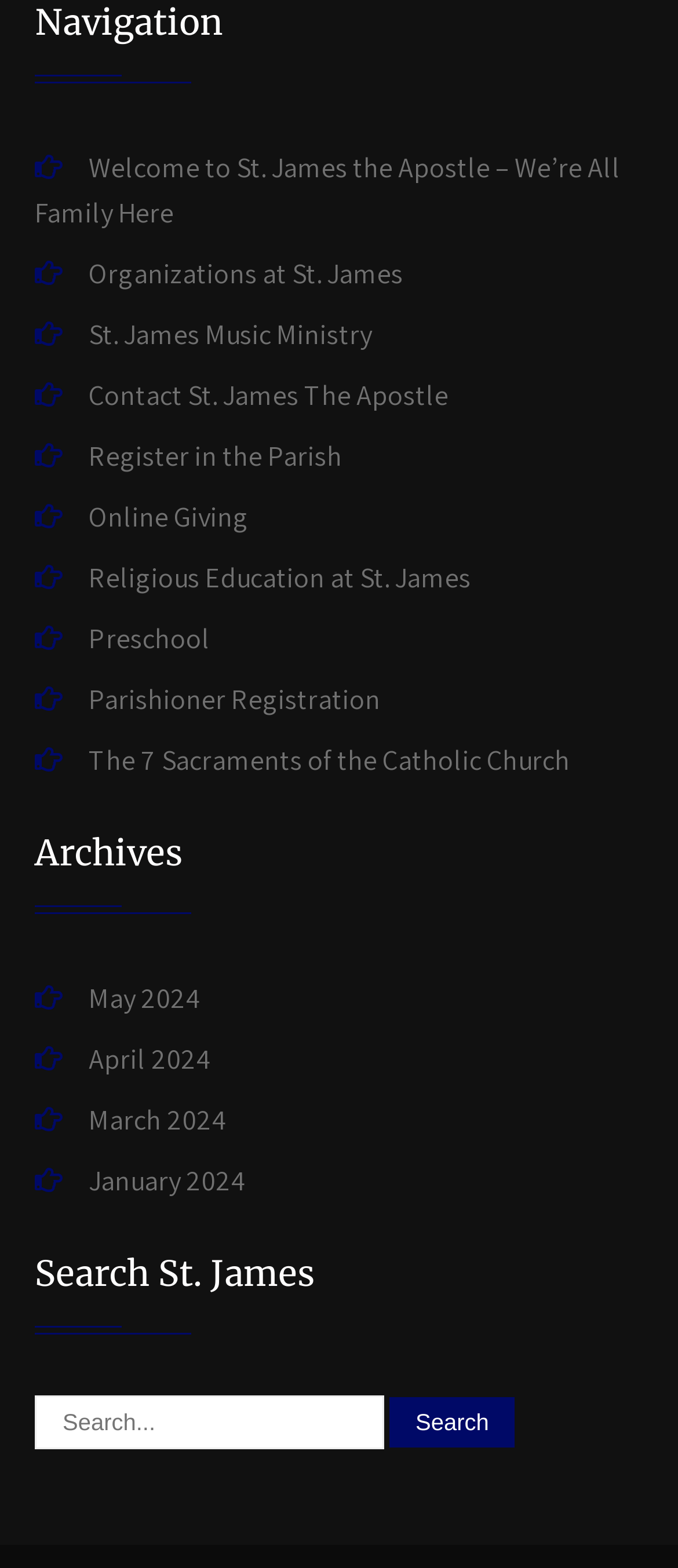Determine the bounding box coordinates for the clickable element required to fulfill the instruction: "Search for something on the website". Provide the coordinates as four float numbers between 0 and 1, i.e., [left, top, right, bottom].

[0.051, 0.89, 0.567, 0.924]